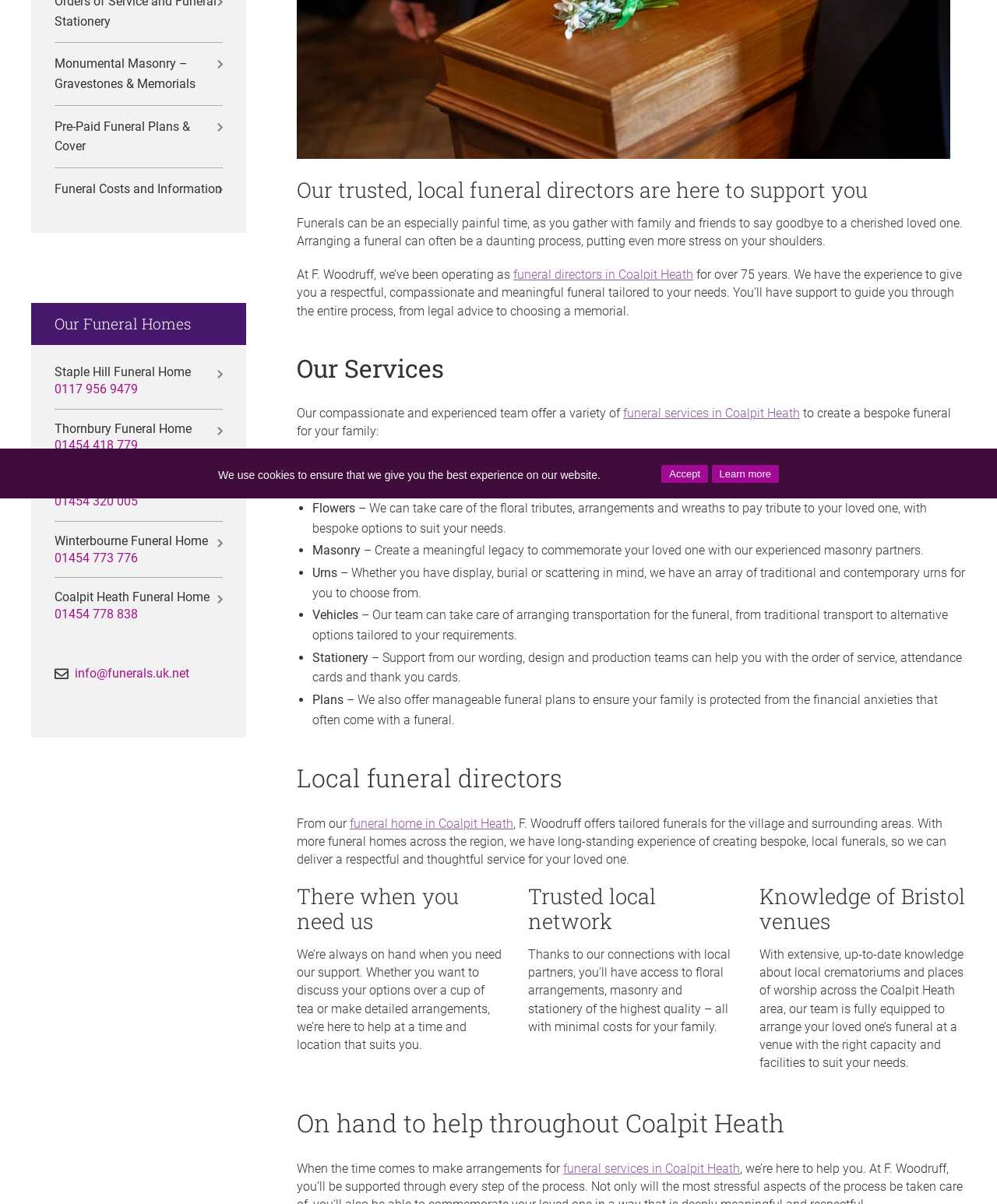Based on the provided description, "Accessories", find the bounding box of the corresponding UI element in the screenshot.

None